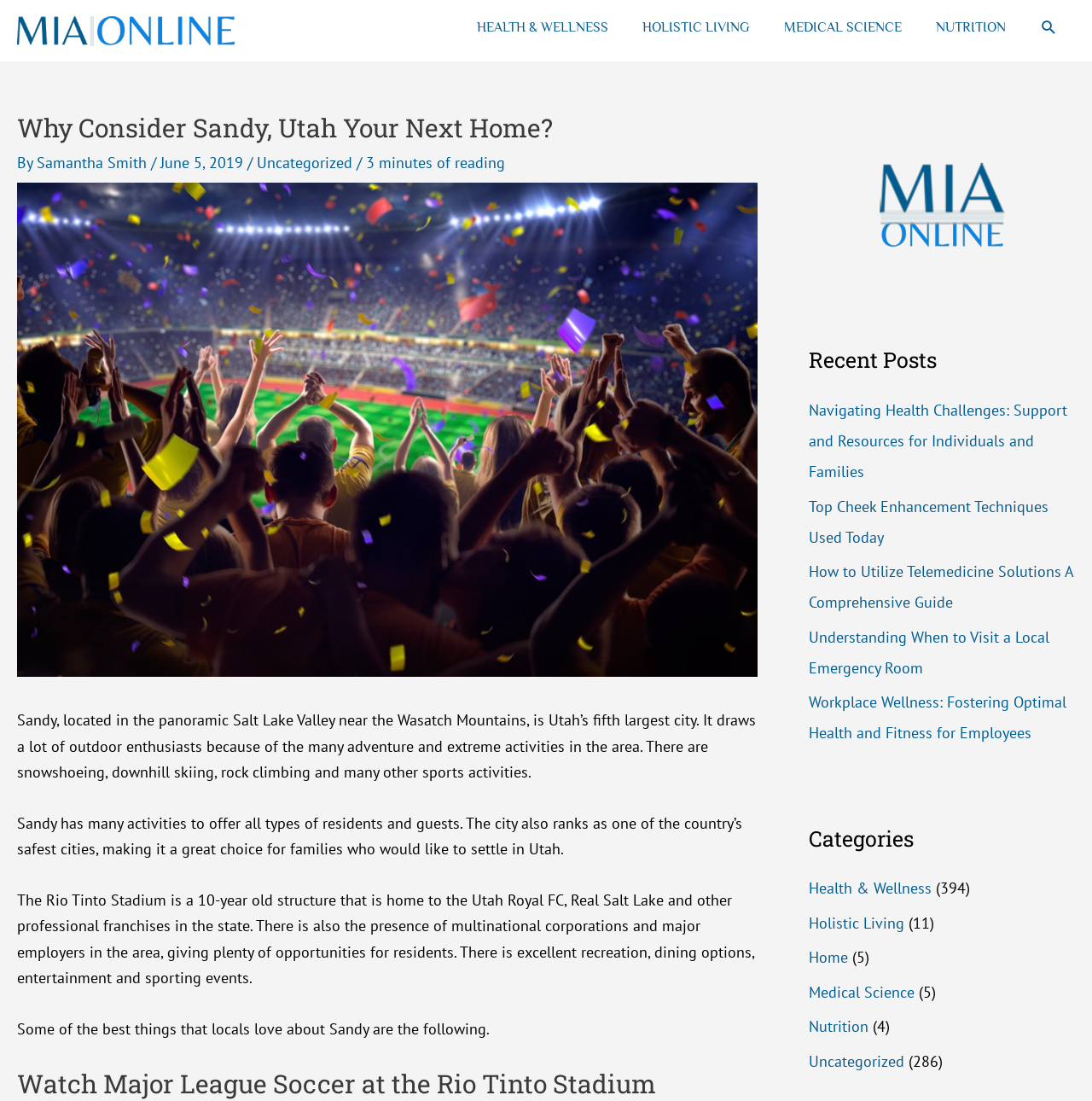Identify the bounding box coordinates of the clickable section necessary to follow the following instruction: "Search using the search icon link". The coordinates should be presented as four float numbers from 0 to 1, i.e., [left, top, right, bottom].

[0.952, 0.017, 0.969, 0.033]